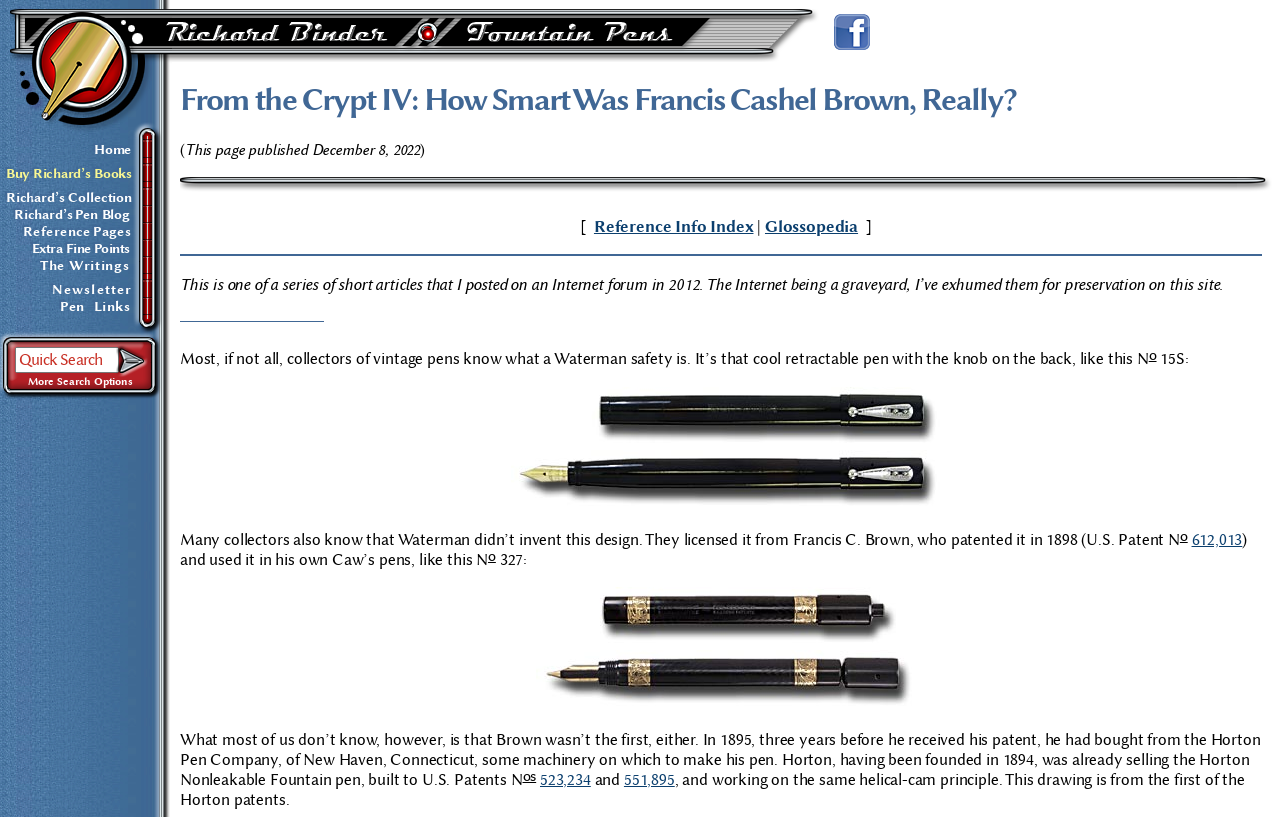Determine the bounding box coordinates for the HTML element mentioned in the following description: "Buy Richard’s Books". The coordinates should be a list of four floats ranging from 0 to 1, represented as [left, top, right, bottom].

[0.005, 0.201, 0.103, 0.223]